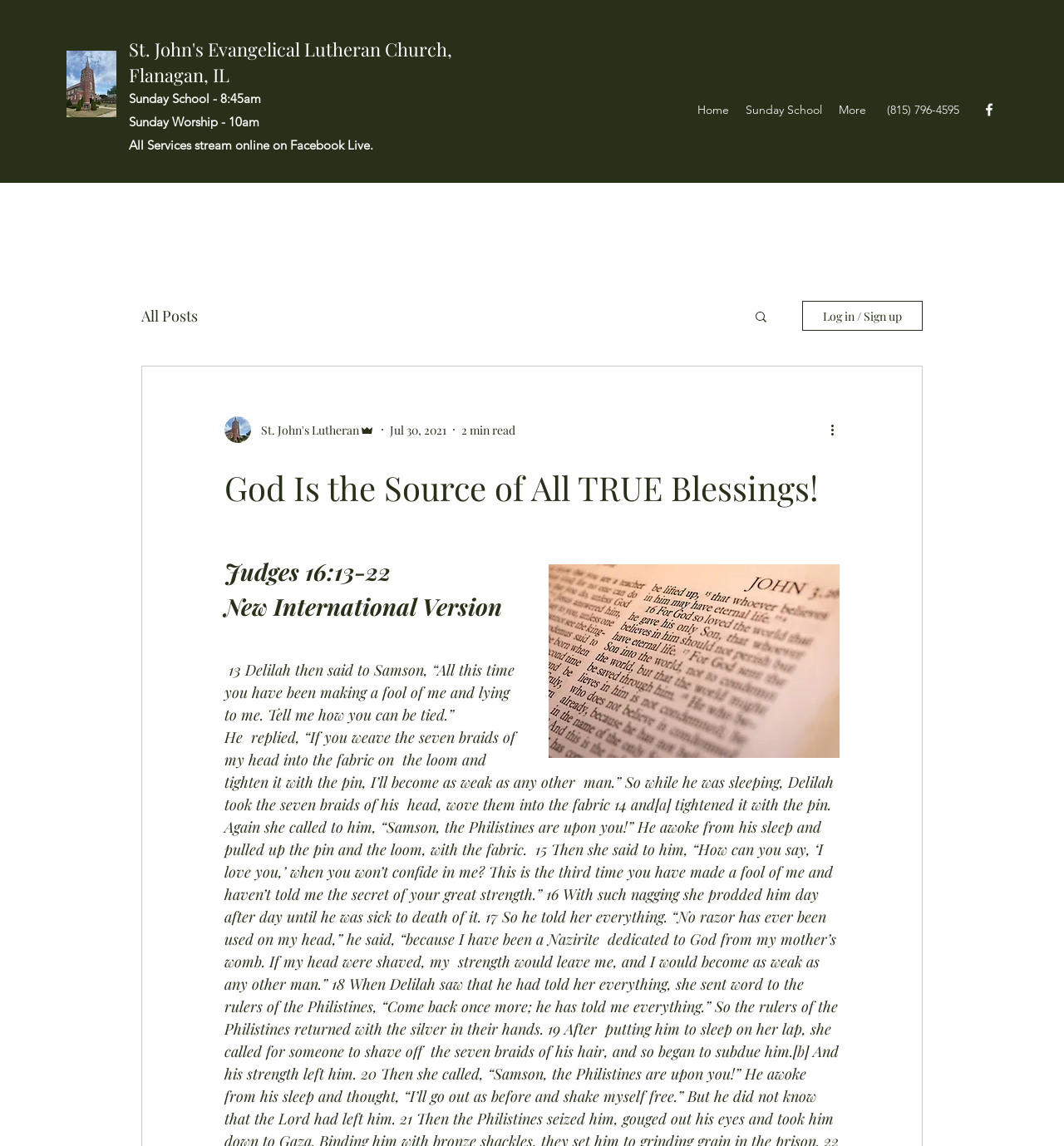What is the name of the social media platform with an image?
Answer the question with detailed information derived from the image.

I found the answer by looking at the link element with the image and text 'Facebook' which is located in the social bar at the top-right corner of the webpage, indicating that it is a social media platform.